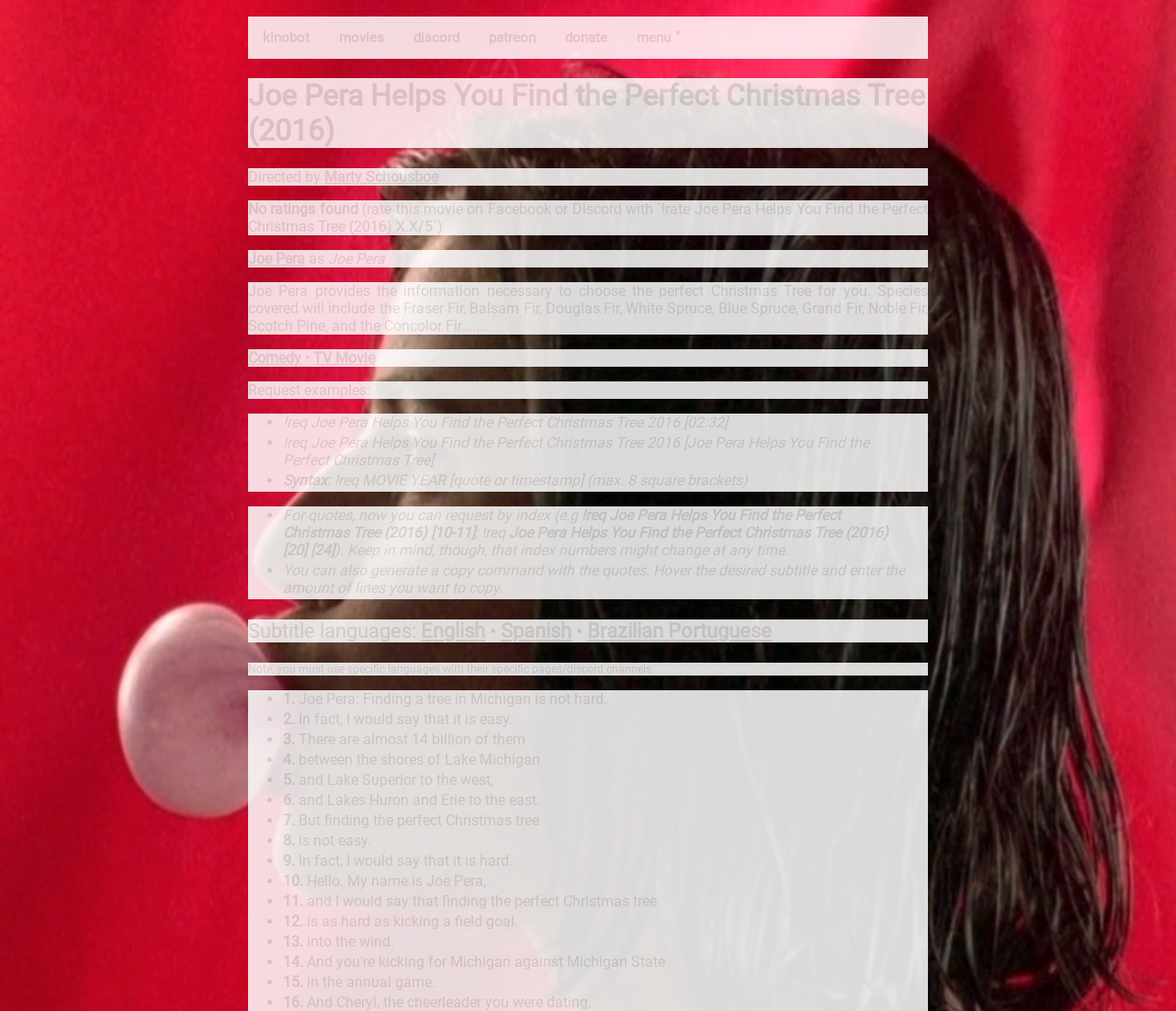Please identify the bounding box coordinates of the region to click in order to complete the task: "Click on the 'Comedy' genre link". The coordinates must be four float numbers between 0 and 1, specified as [left, top, right, bottom].

[0.211, 0.345, 0.256, 0.363]